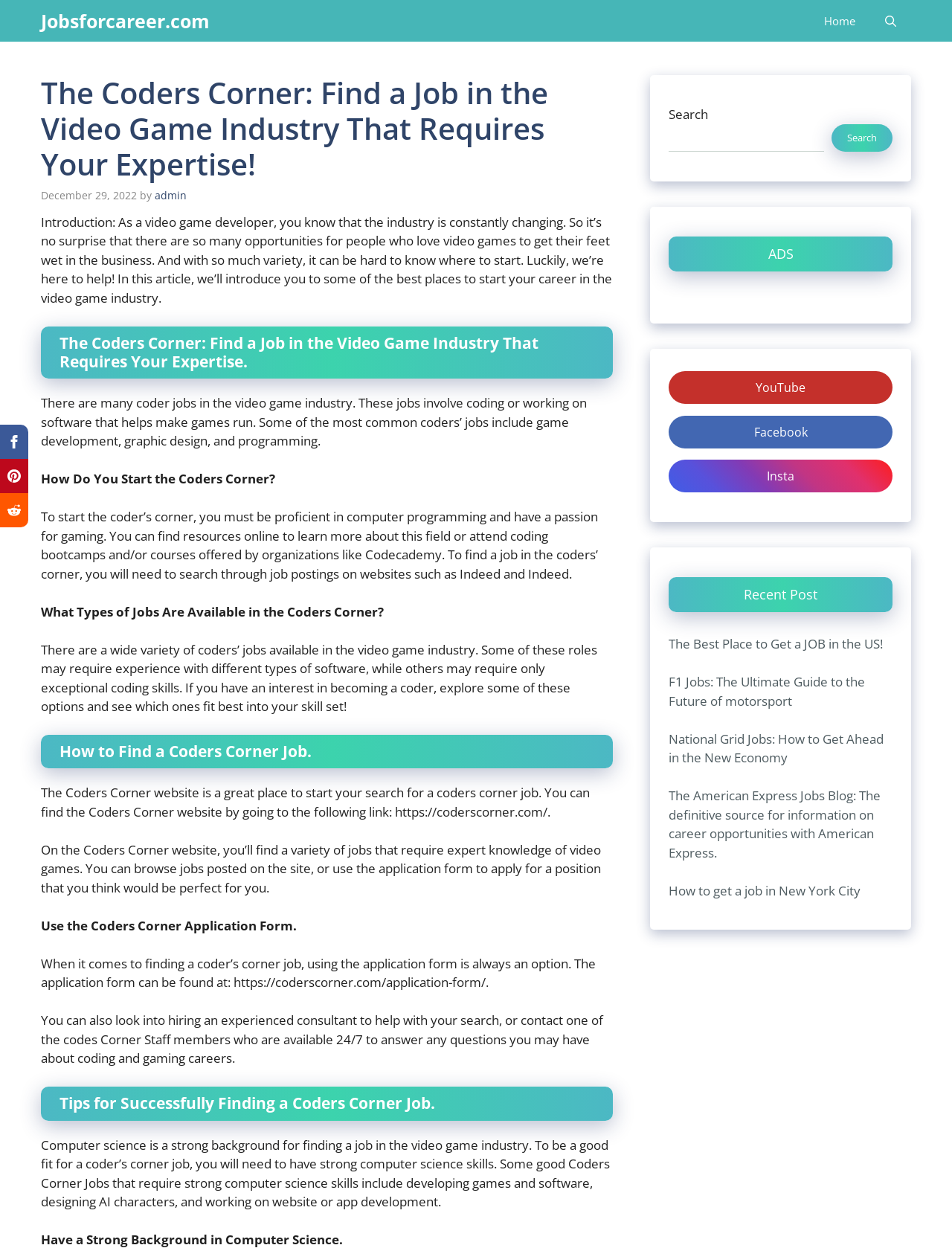Identify the bounding box coordinates for the element you need to click to achieve the following task: "Visit the Coders Corner website". The coordinates must be four float values ranging from 0 to 1, formatted as [left, top, right, bottom].

[0.043, 0.628, 0.62, 0.657]